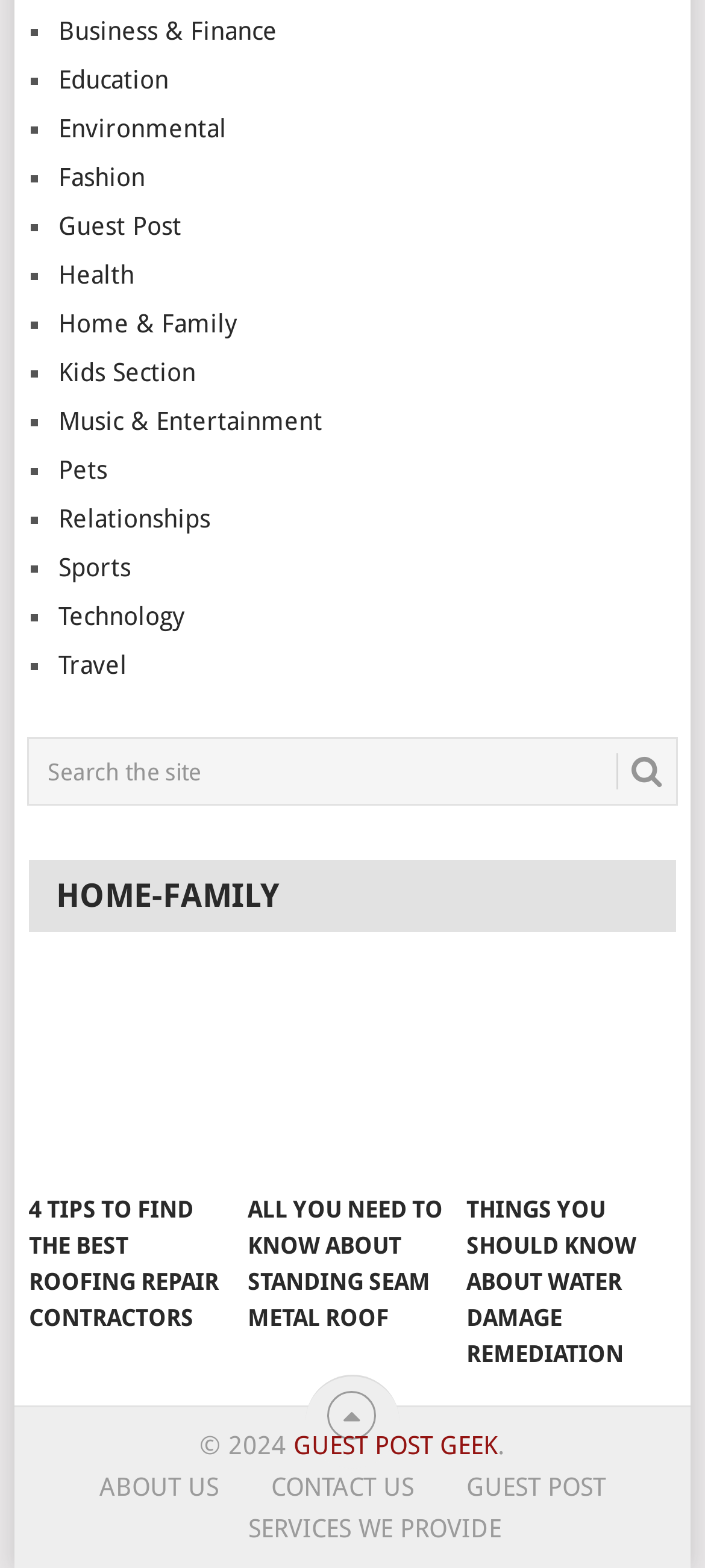How many links are there in the footer?
Refer to the image and provide a thorough answer to the question.

I counted the number of links at the bottom of the page, including 'ABOUT US', 'CONTACT US', 'GUEST POST', 'SERVICES WE PROVIDE', and the social media link, and found 5 links.